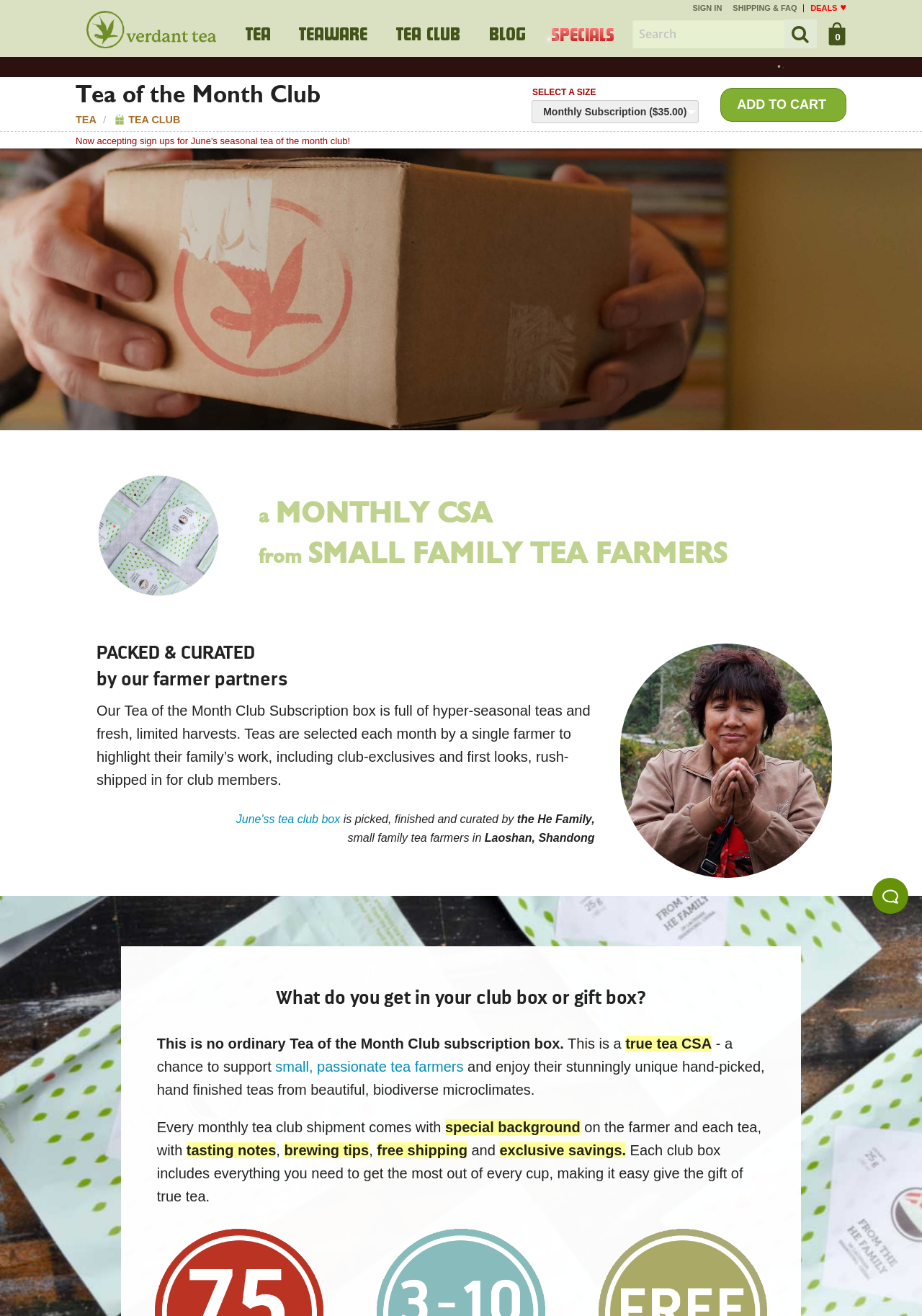Pinpoint the bounding box coordinates of the clickable element to carry out the following instruction: "Learn more about the He Family tea farmers."

[0.561, 0.618, 0.645, 0.627]